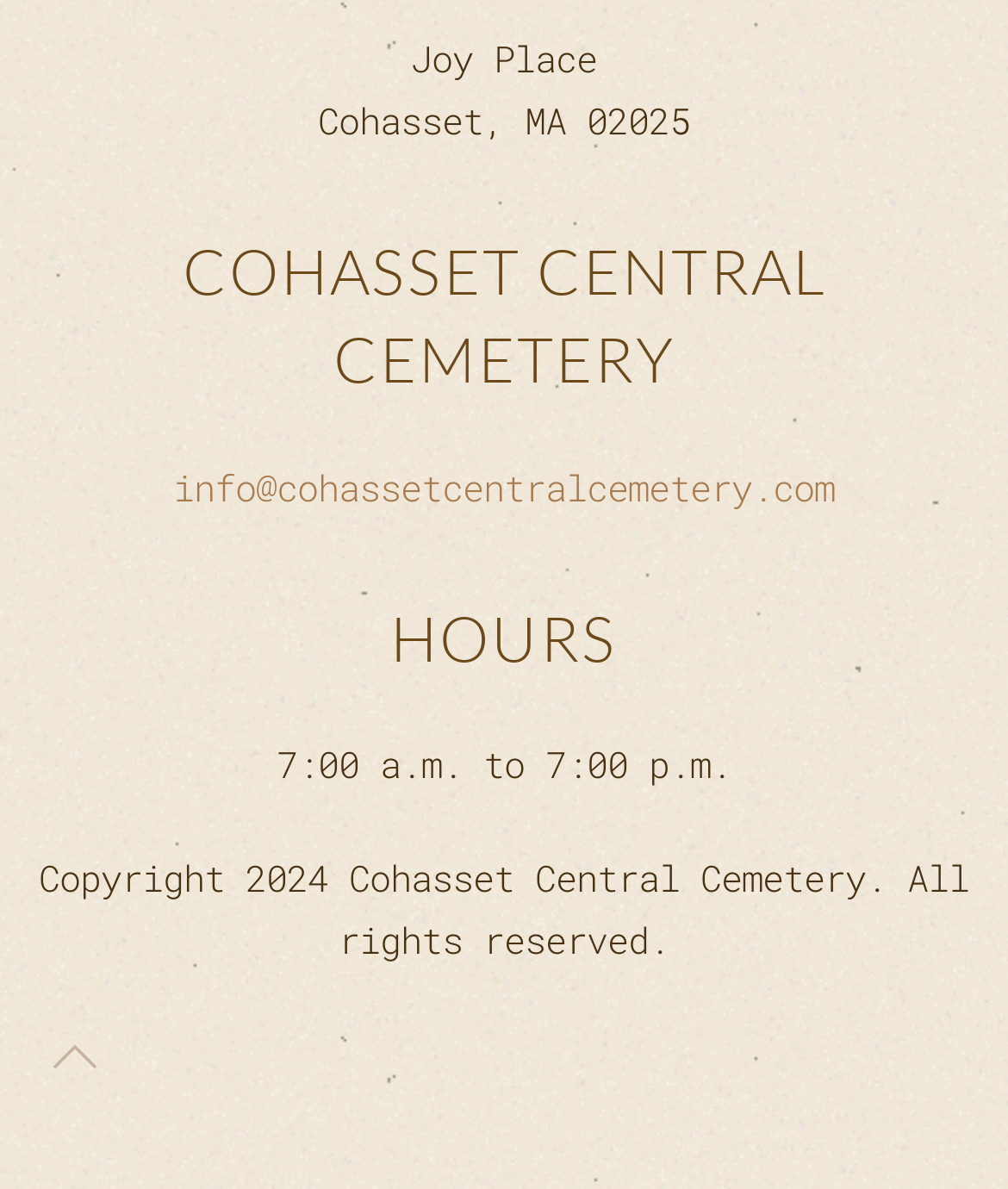Based on the element description: "info@cohassetcentralcemetery.com", identify the bounding box coordinates for this UI element. The coordinates must be four float numbers between 0 and 1, listed as [left, top, right, bottom].

[0.172, 0.388, 0.828, 0.429]